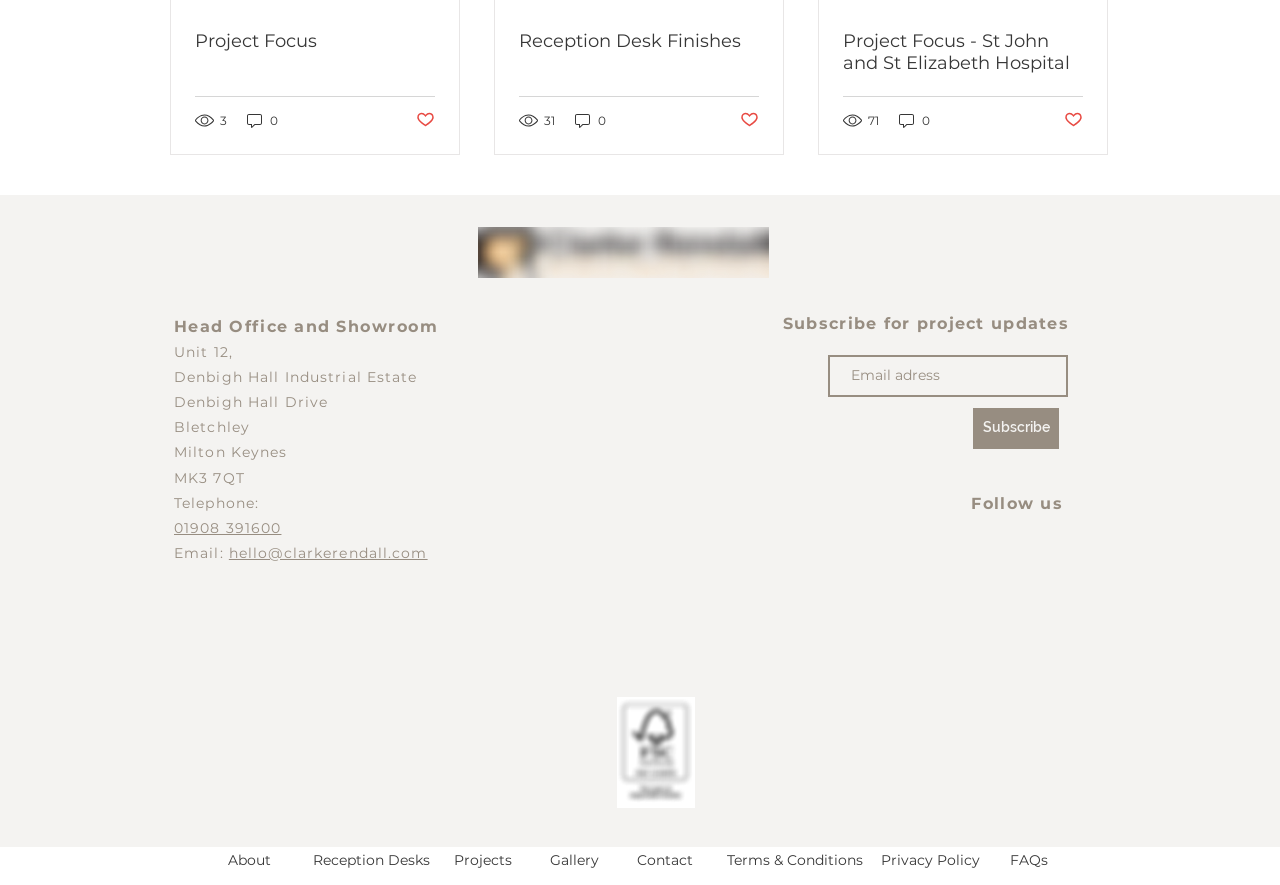Utilize the information from the image to answer the question in detail:
What is the telephone number of the company?

I found the telephone number of the company by looking at the 'Telephone:' section on the webpage, which mentions the number '01908 391600' as a link.